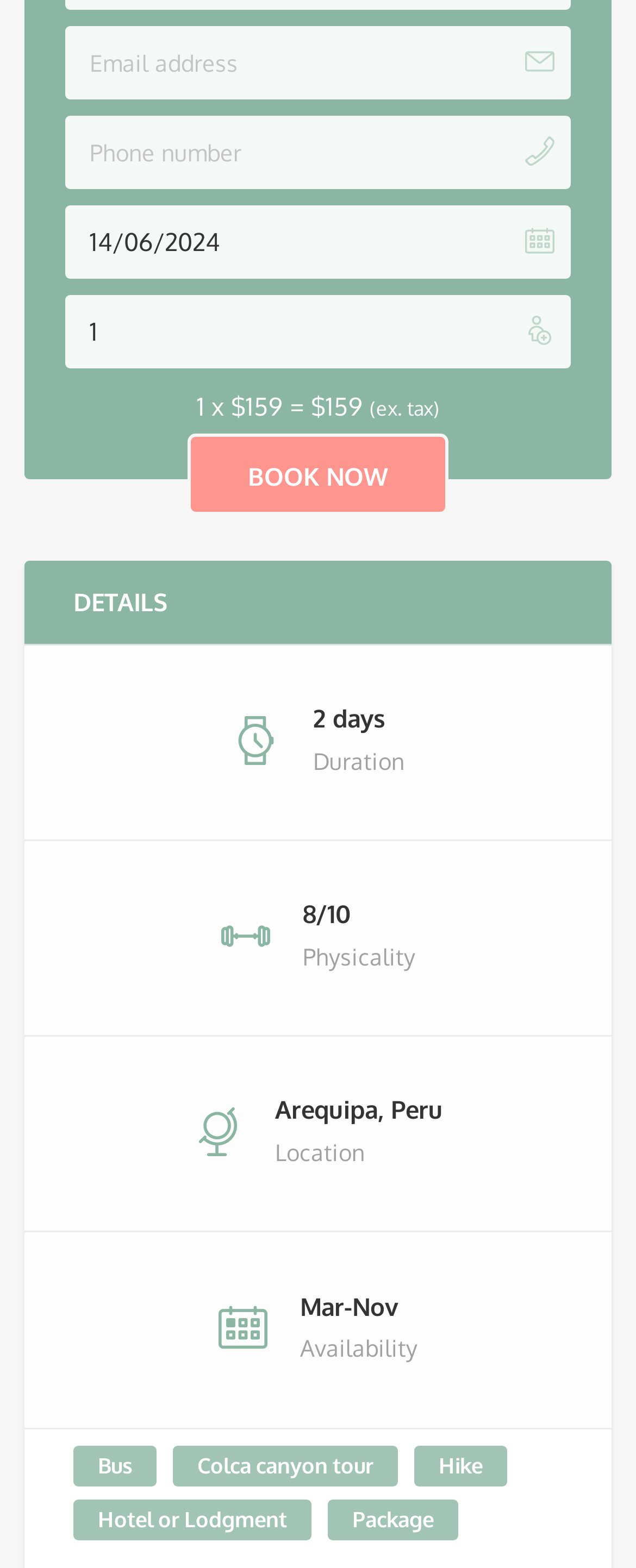Using the format (top-left x, top-left y, bottom-right x, bottom-right y), and given the element description, identify the bounding box coordinates within the screenshot: Package

[0.515, 0.956, 0.721, 0.982]